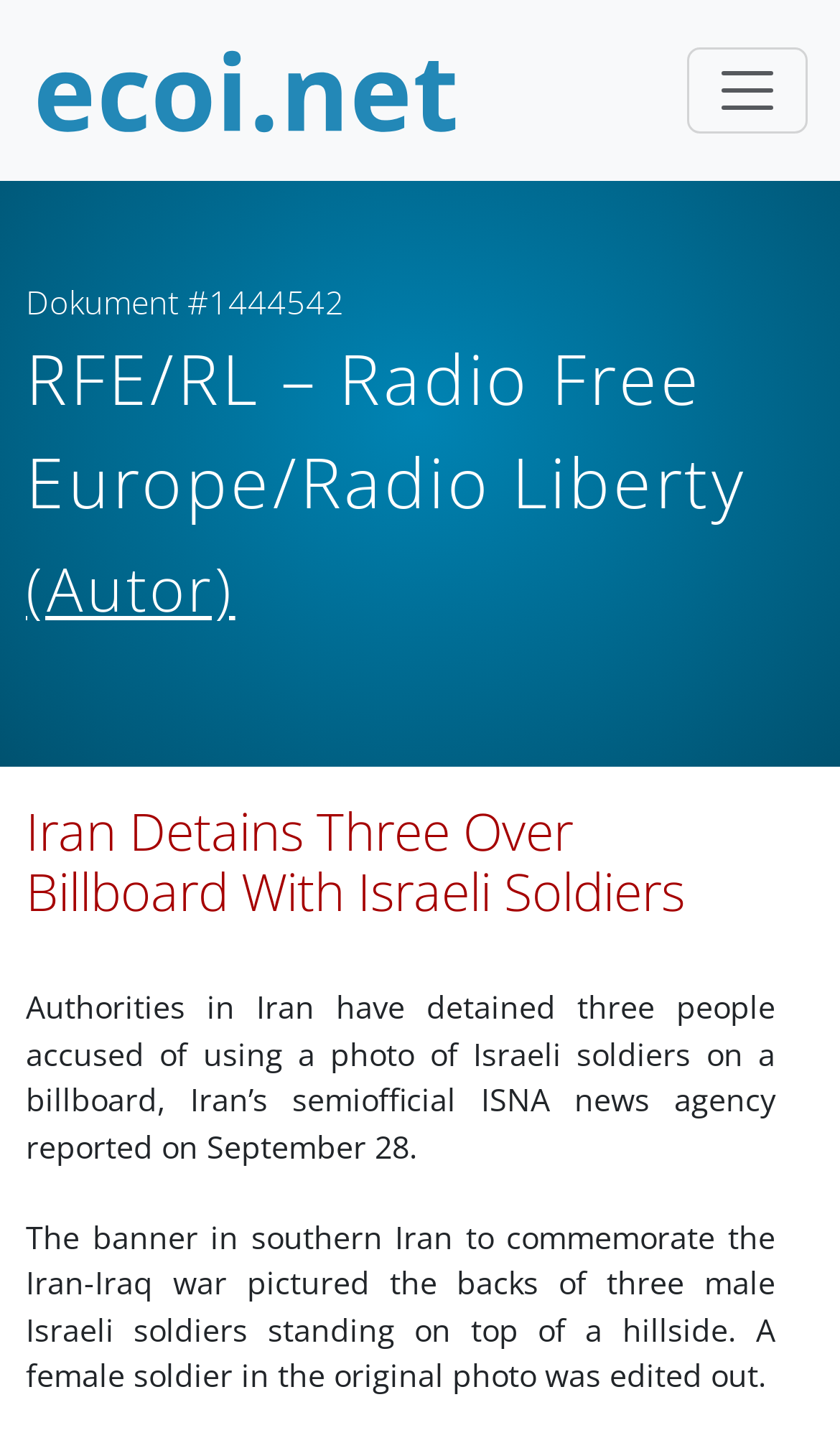Answer the following query concisely with a single word or phrase:
Who is the author of the article?

RFE/RL – Radio Free Europe/Radio Liberty